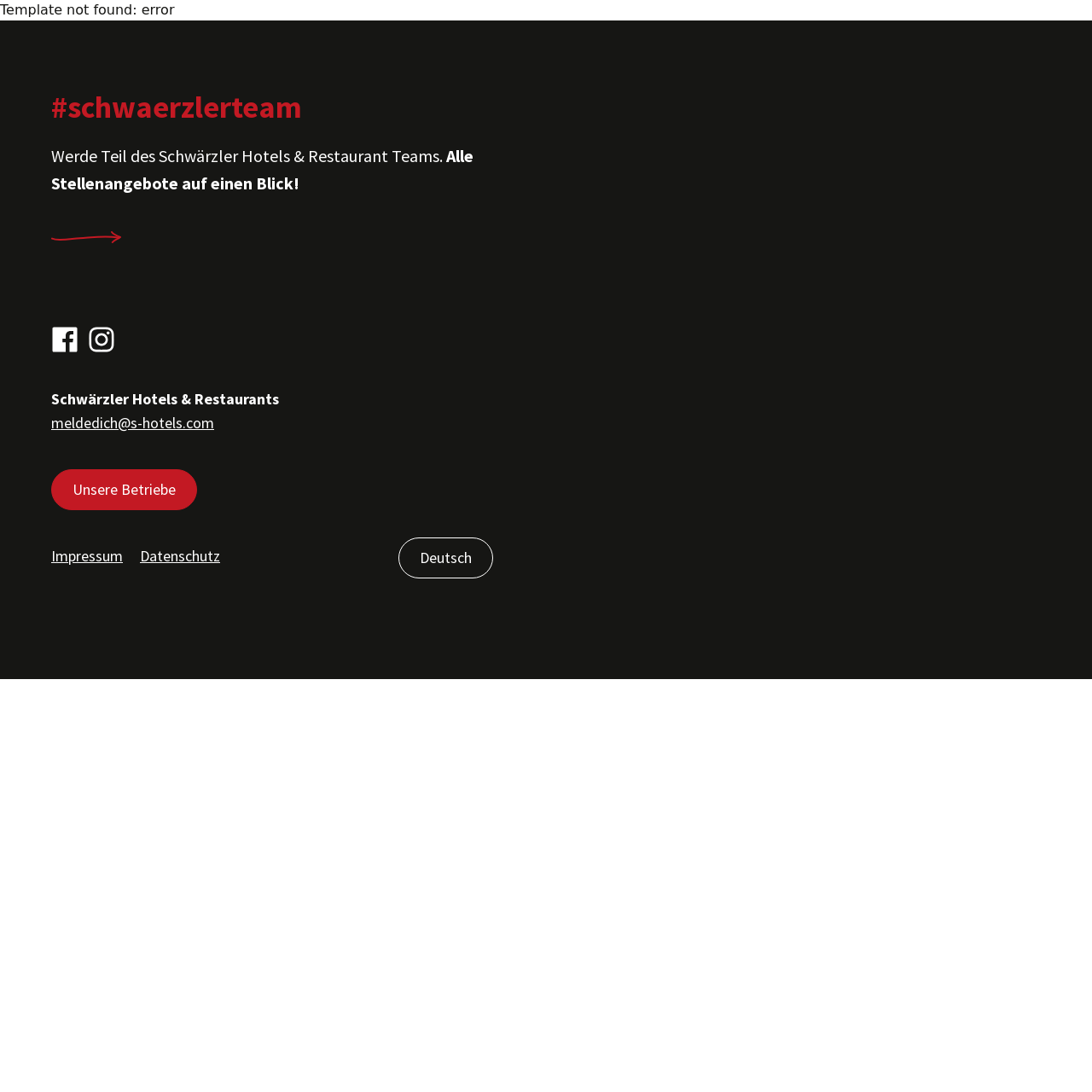Using the provided description: "parent_node: #schwaerzlerteam title="Offene Stellen"", find the bounding box coordinates of the corresponding UI element. The output should be four float numbers between 0 and 1, in the format [left, top, right, bottom].

[0.047, 0.212, 0.111, 0.223]